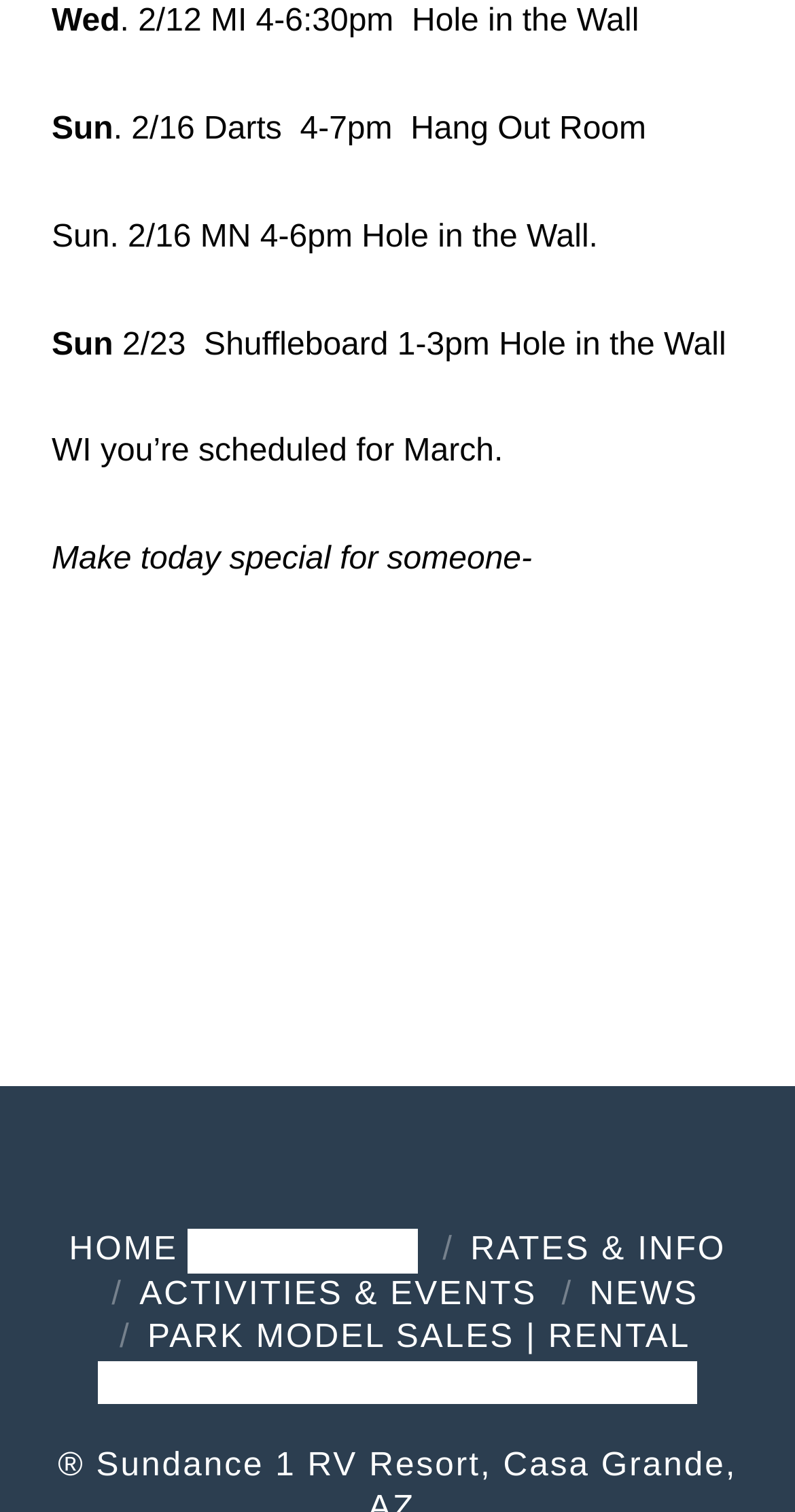Using the provided element description "ACTIVITIES & EVENTS", determine the bounding box coordinates of the UI element.

[0.175, 0.843, 0.676, 0.867]